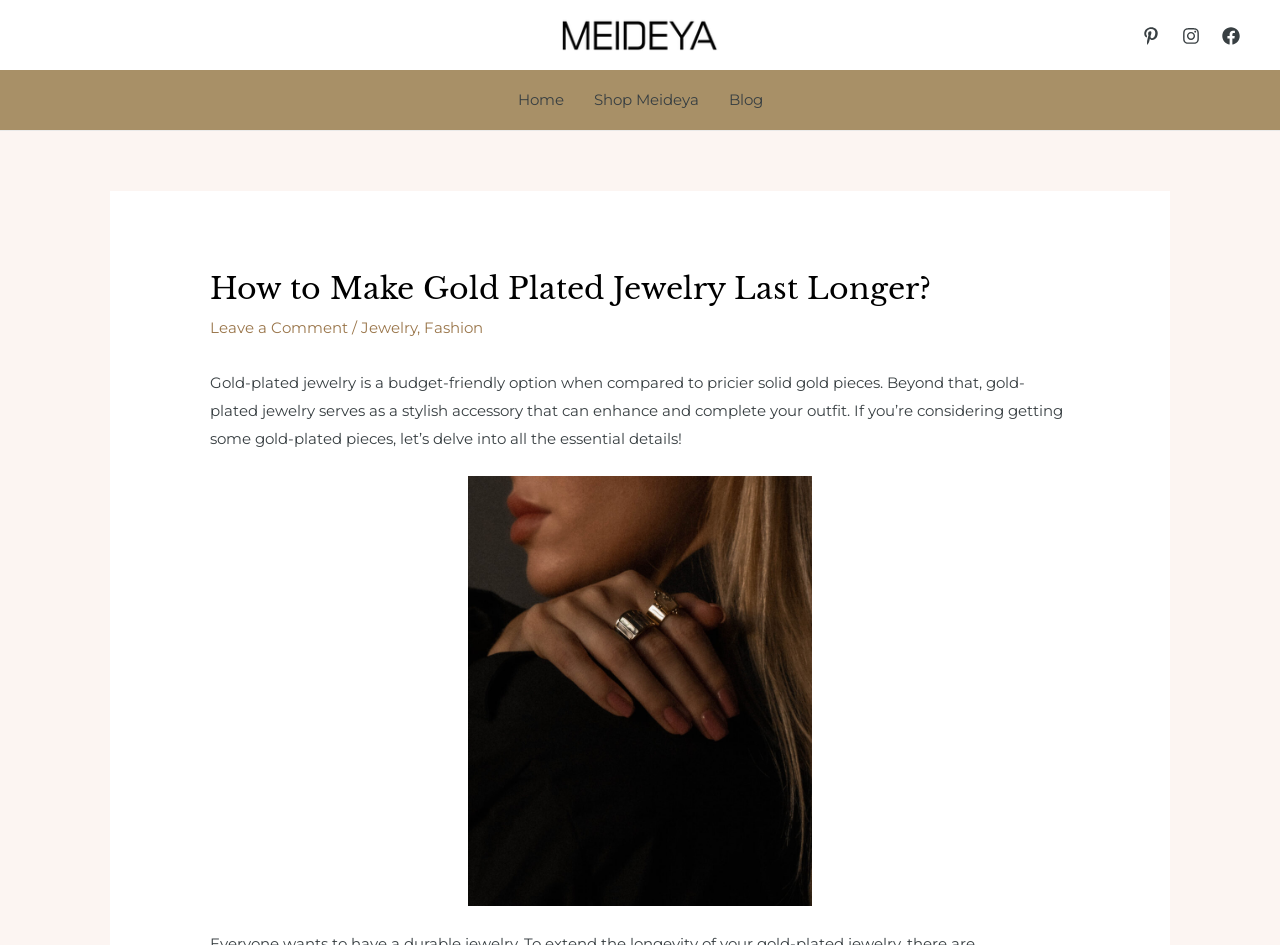Determine the bounding box coordinates for the area you should click to complete the following instruction: "Go to Home page".

[0.393, 0.074, 0.452, 0.138]